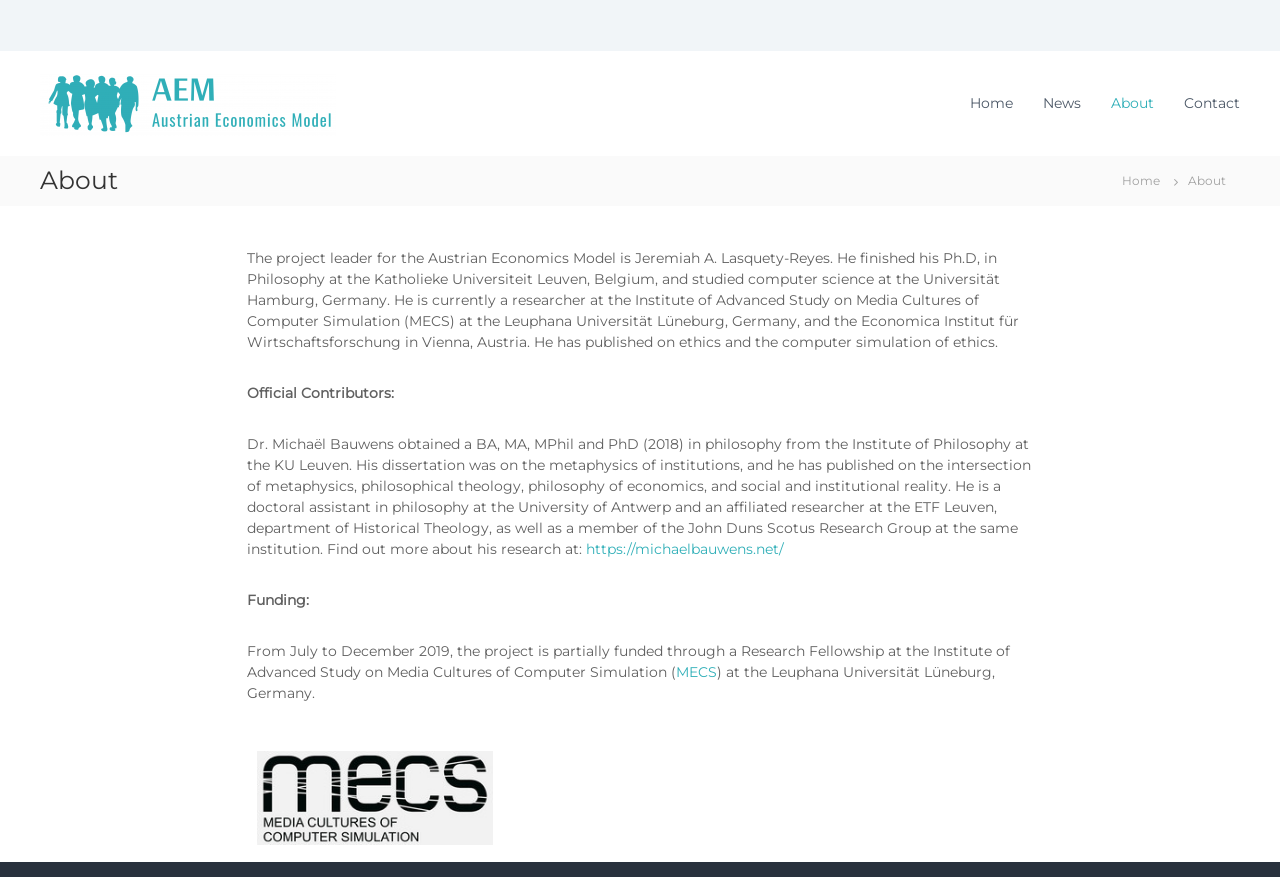Using the information in the image, could you please answer the following question in detail:
What is the name of the contributor with a PhD in philosophy?

I found the answer by examining the text content of the webpage, specifically the section that lists official contributors, where it mentions 'Dr. Michaël Bauwens obtained a BA, MA, MPhil and PhD (2018) in philosophy from the Institute of Philosophy at the KU Leuven.'